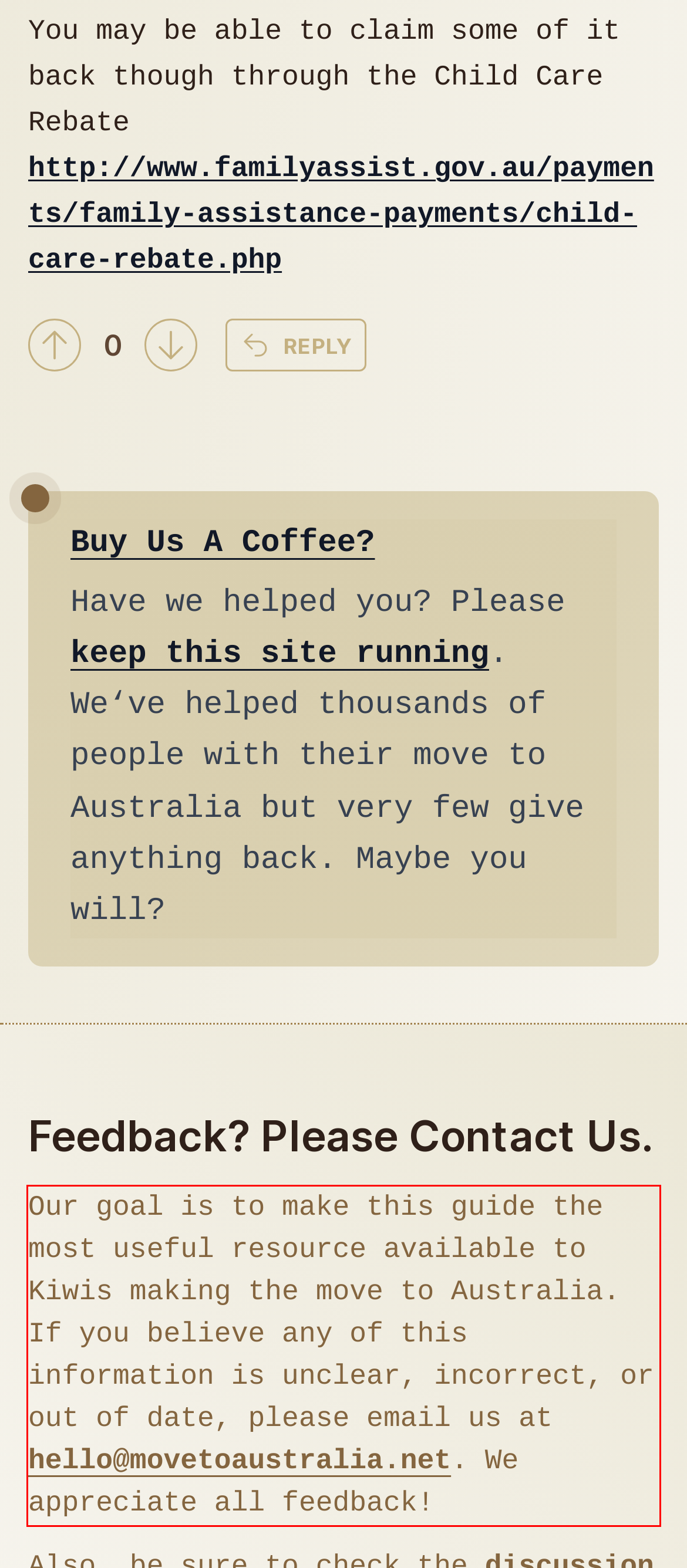Identify and transcribe the text content enclosed by the red bounding box in the given screenshot.

Our goal is to make this guide the most useful resource available to Kiwis making the move to Australia. If you believe any of this information is unclear, incorrect, or out of date, please email us at hello@movetoaustralia.net. We appreciate all feedback!